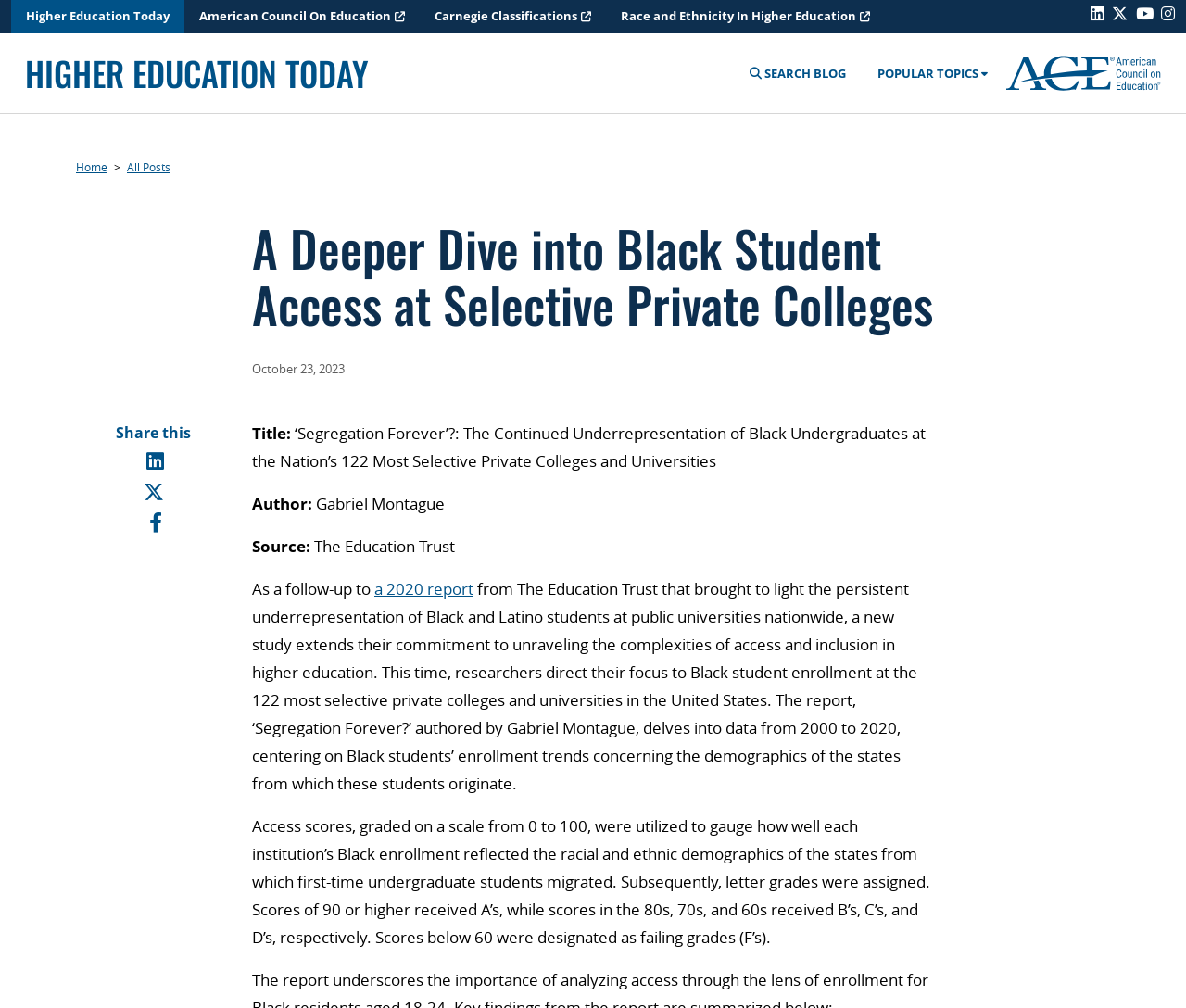Describe every aspect of the webpage in a detailed manner.

The webpage is an article titled "A Deeper Dive into Black Student Access at Selective Private Colleges" on the website "Higher Education Today". At the top, there are several links to other websites, including "American Council On Education" and "Carnegie Classifications", as well as a search bar and a link to popular topics. The website's logo is located at the top right corner.

Below the top navigation bar, there is a header section with links to "Home" and "All Posts". The main article title "A Deeper Dive into Black Student Access at Selective Private Colleges" is displayed prominently in the middle of the page, followed by the publication date "October 23, 2023".

The article's metadata is displayed below the title, including the title "‘Segregation Forever’?: The Continued Underrepresentation of Black Undergraduates at the Nation’s 122 Most Selective Private Colleges and Universities", author "Gabriel Montague", source "The Education Trust", and a brief description "As a follow-up to a 2020 report...".

The article's content is divided into paragraphs, with the first paragraph introducing the topic of Black student enrollment at selective private colleges and universities. The text is accompanied by social media links to share the article on LinkedIn, Twitter, and Facebook.

There are no images in the article's content, but the website's logo at the top right corner is an image. Overall, the webpage has a clean and organized layout, with clear headings and concise text.